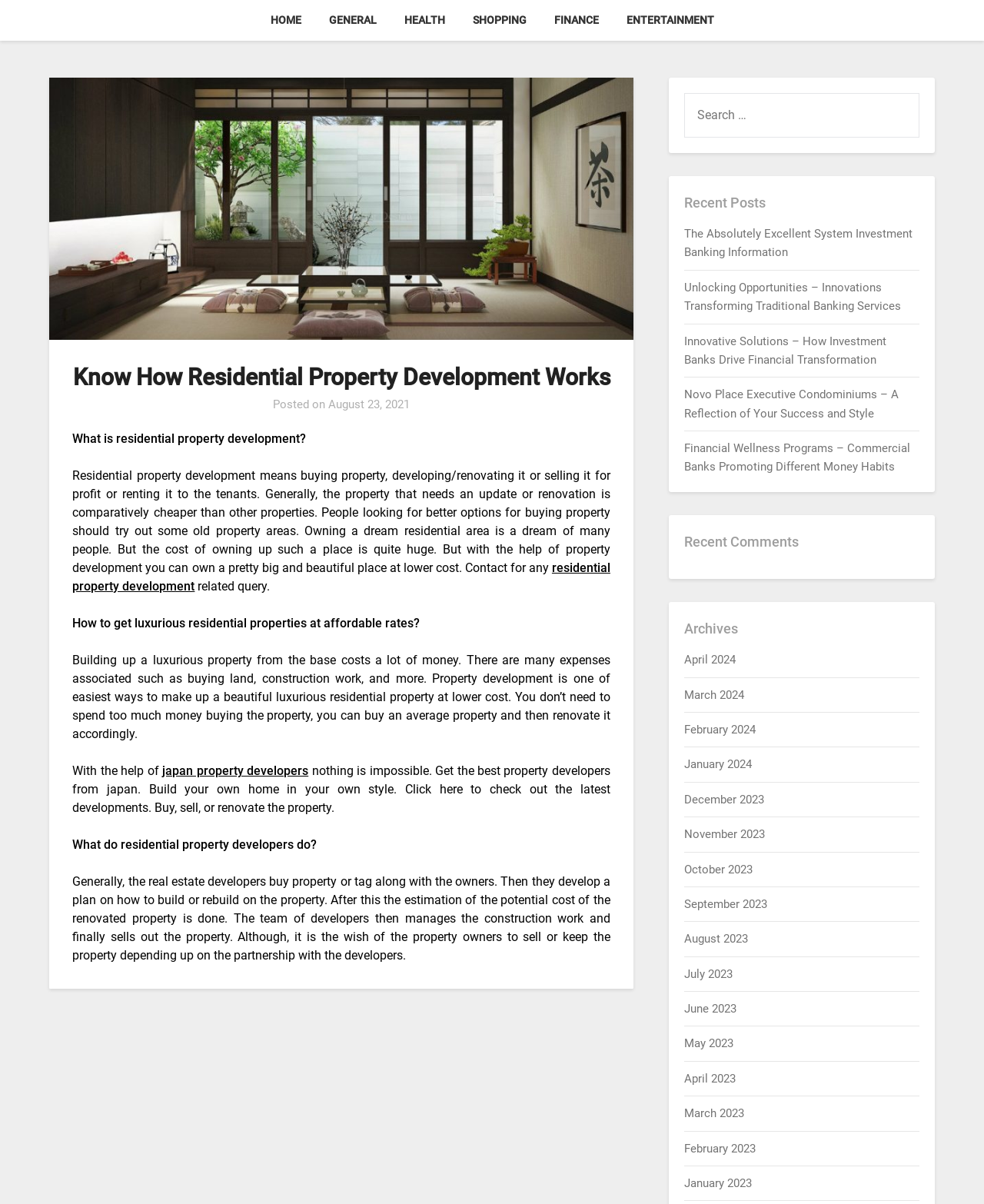Using a single word or phrase, answer the following question: 
What is the purpose of searching on this webpage?

To find related queries